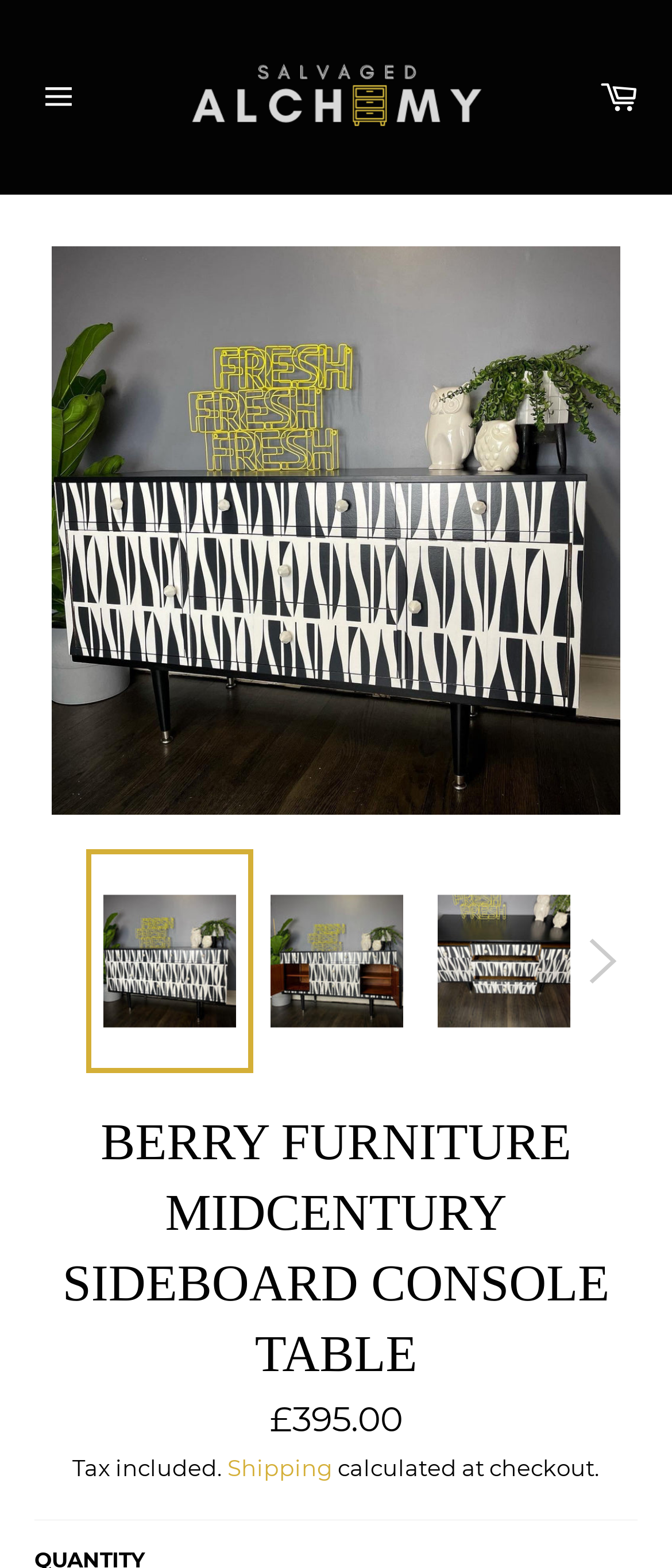How many images of the furniture are shown?
Please answer the question as detailed as possible.

I counted the number of image elements on the webpage that show the furniture. There are four image elements with similar descriptions, suggesting that they are all images of the same furniture piece.